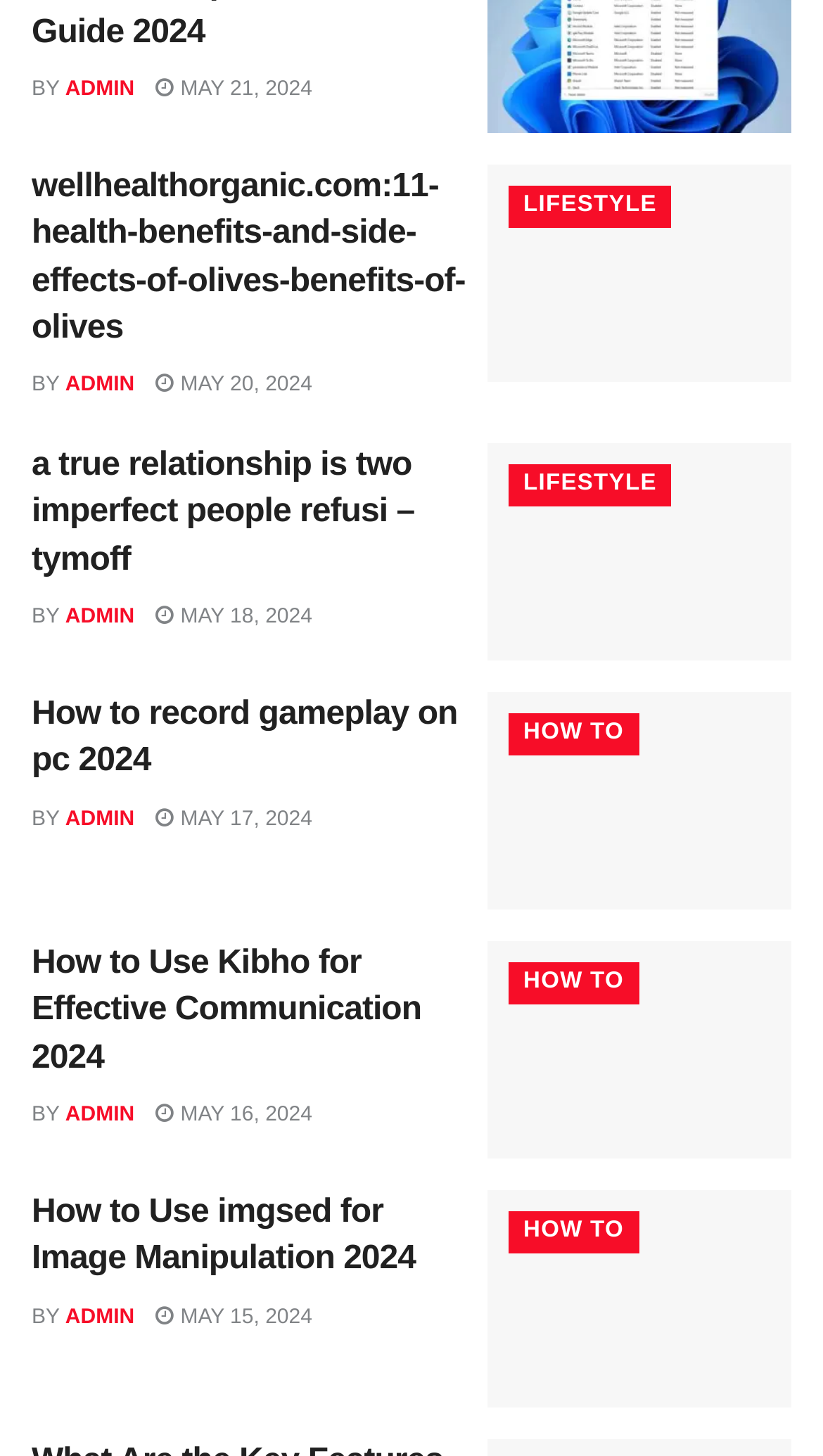Please specify the coordinates of the bounding box for the element that should be clicked to carry out this instruction: "Check NEWS". The coordinates must be four float numbers between 0 and 1, formatted as [left, top, right, bottom].

None